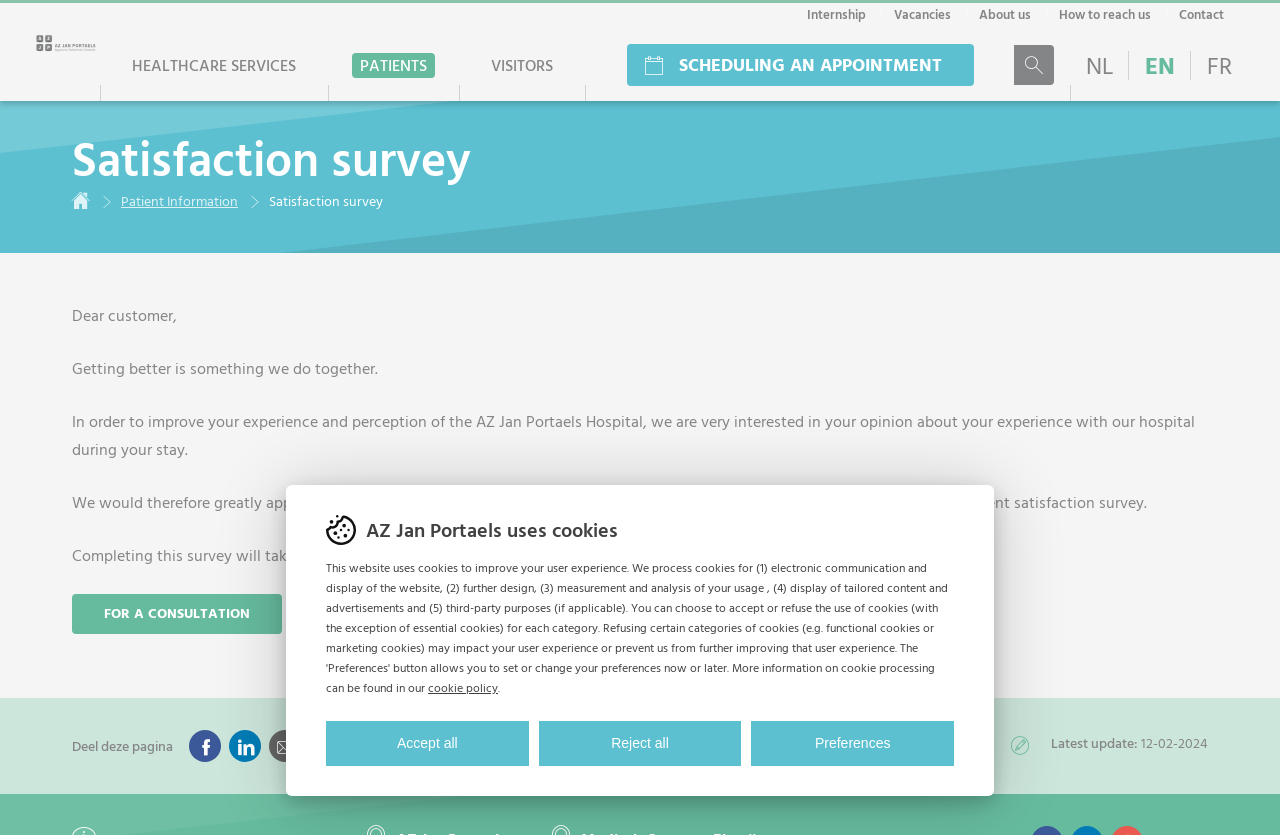Locate the bounding box coordinates of the clickable area to execute the instruction: "Select the NL language". Provide the coordinates as four float numbers between 0 and 1, represented as [left, top, right, bottom].

[0.836, 0.061, 0.882, 0.096]